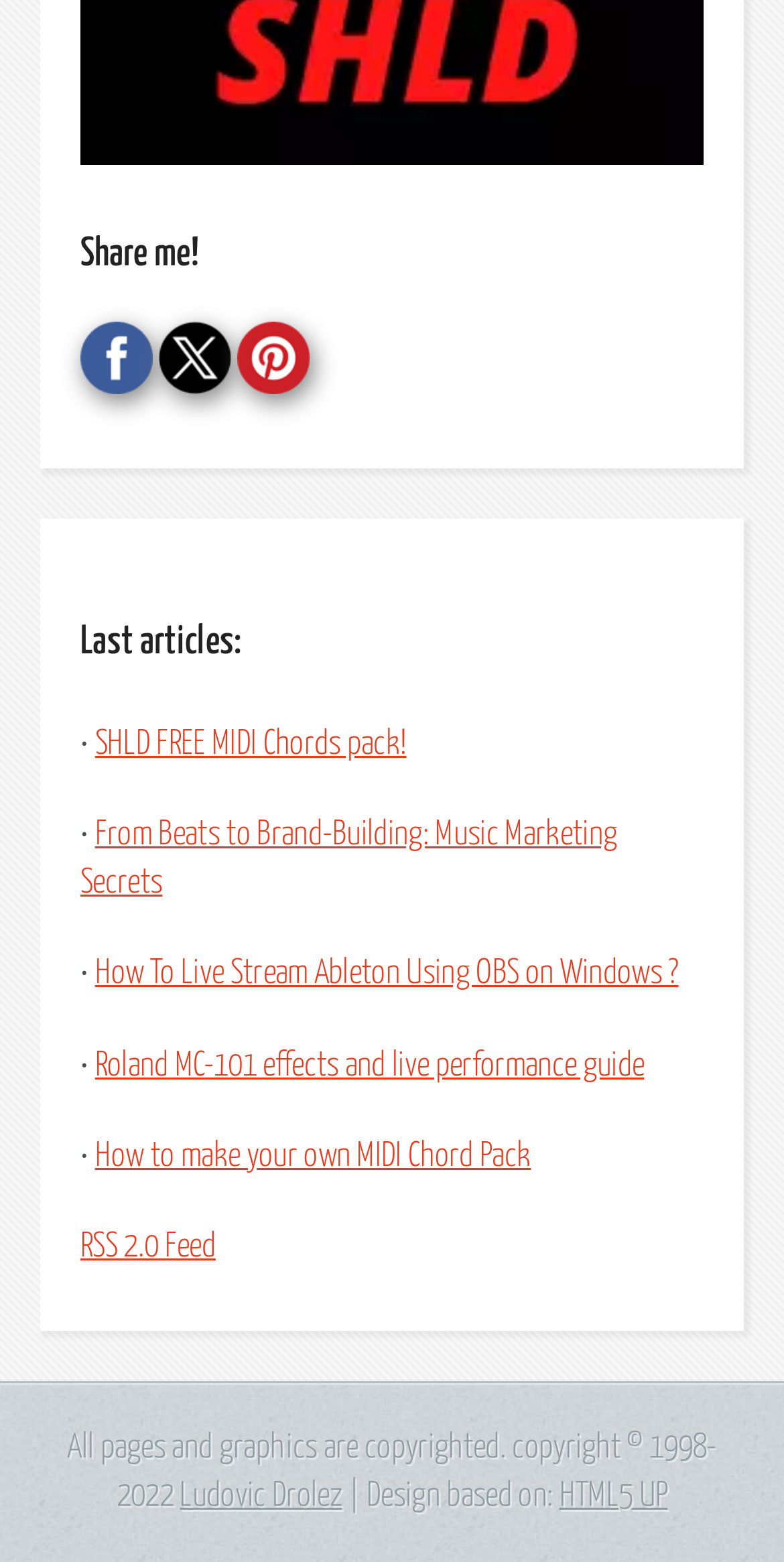What is the name of the designer?
Look at the webpage screenshot and answer the question with a detailed explanation.

I looked at the webpage and found the text '| Design based on:' followed by a link to 'HTML5 UP', and then a link to 'Ludovic Drolez', which suggests that Ludovic Drolez is the designer.